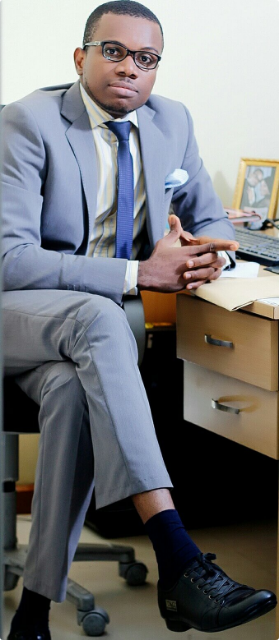Please reply to the following question using a single word or phrase: 
What is the background of the image?

Personal items